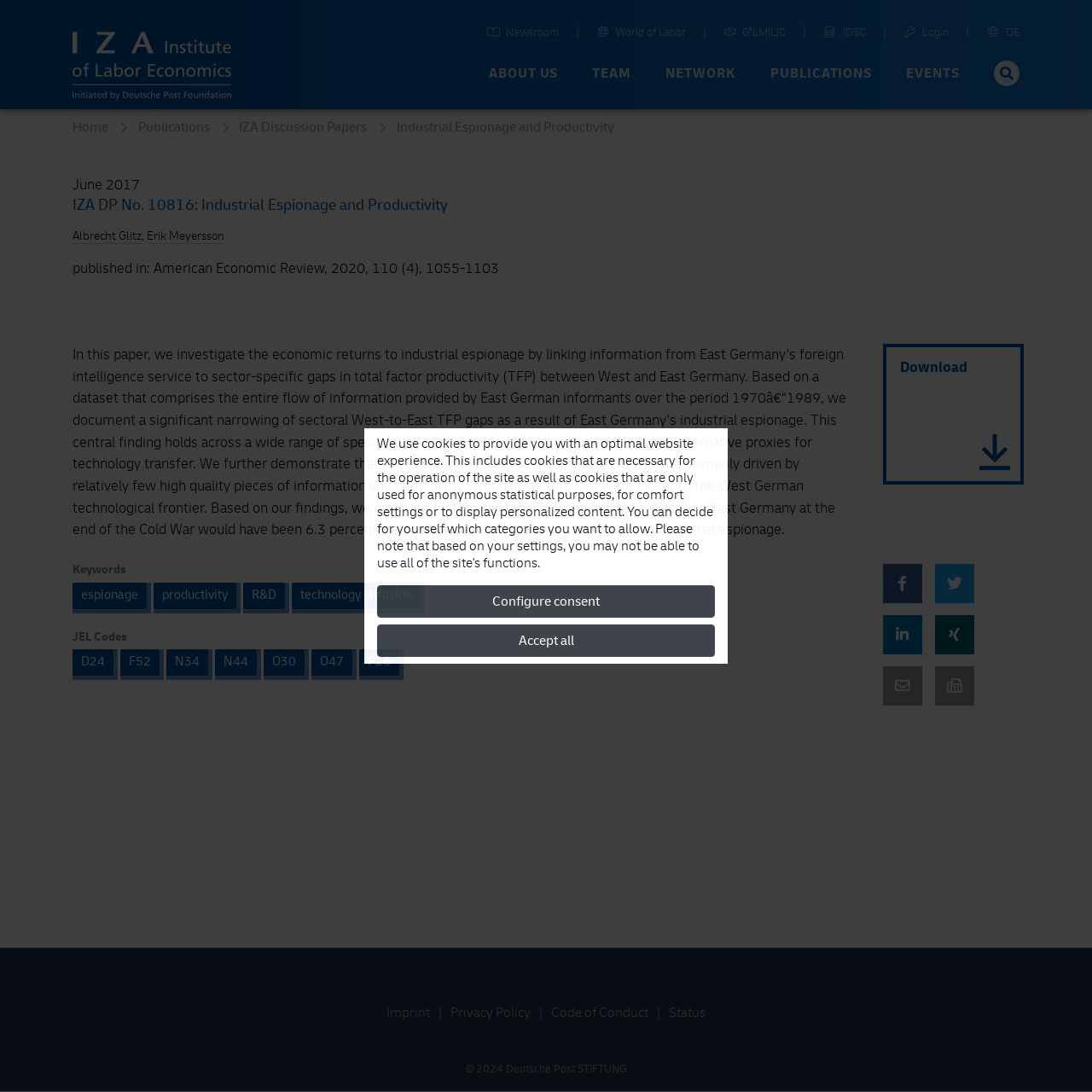Identify the bounding box coordinates of the section to be clicked to complete the task described by the following instruction: "Go to the newsroom". The coordinates should be four float numbers between 0 and 1, formatted as [left, top, right, bottom].

[0.446, 0.025, 0.512, 0.039]